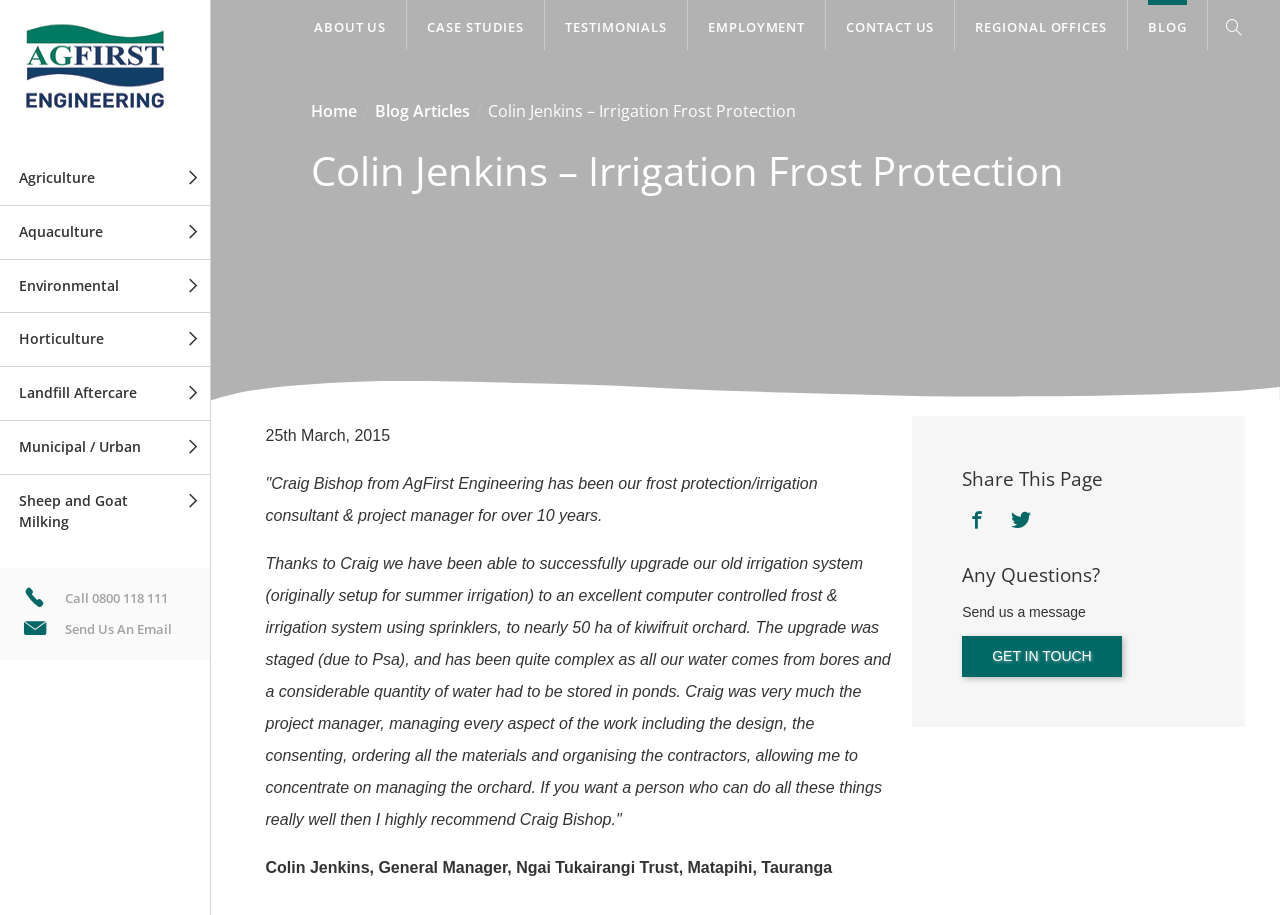Extract the main title from the webpage.

Colin Jenkins – Irrigation Frost Protection